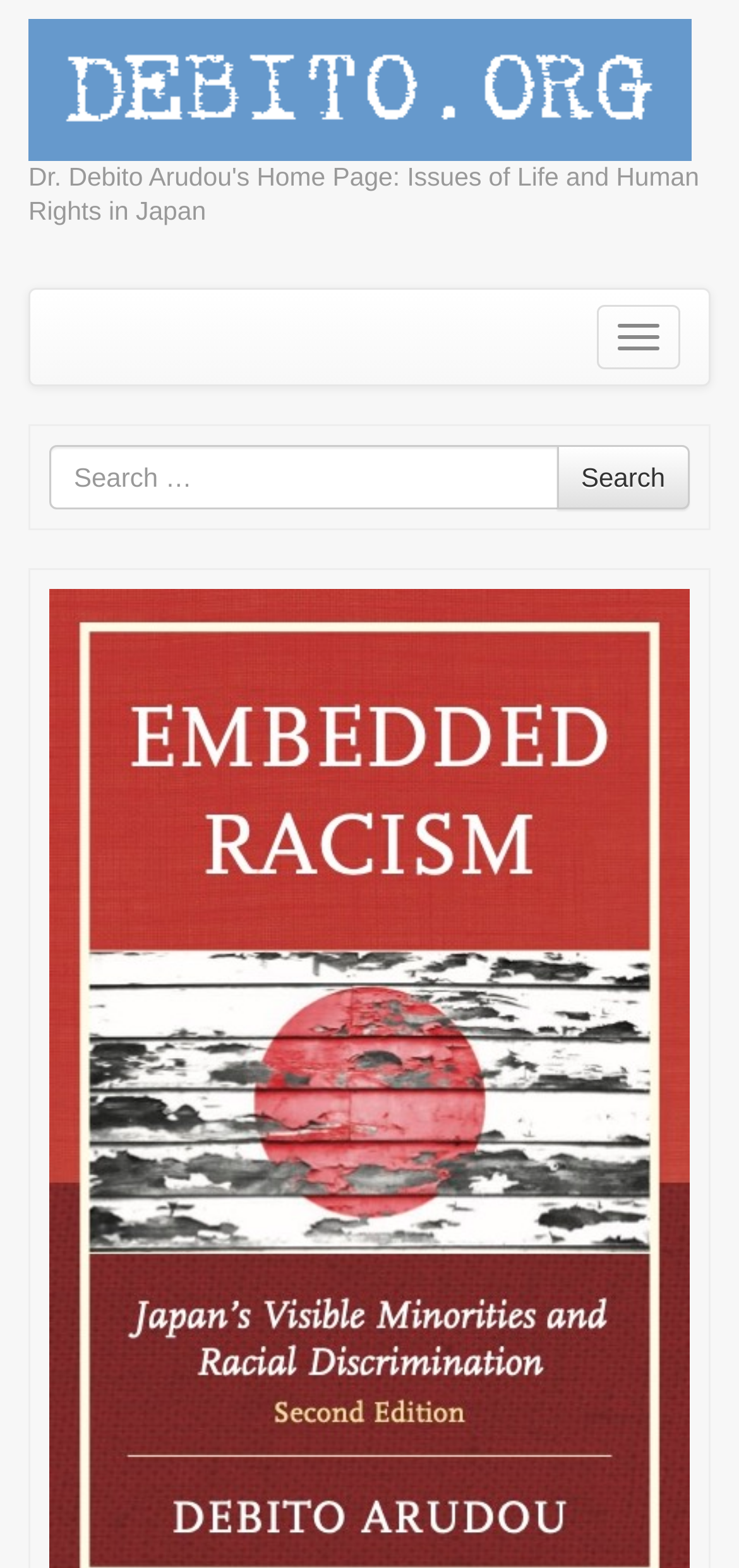Please determine the bounding box coordinates for the UI element described here. Use the format (top-left x, top-left y, bottom-right x, bottom-right y) with values bounded between 0 and 1: Search

[0.753, 0.284, 0.933, 0.325]